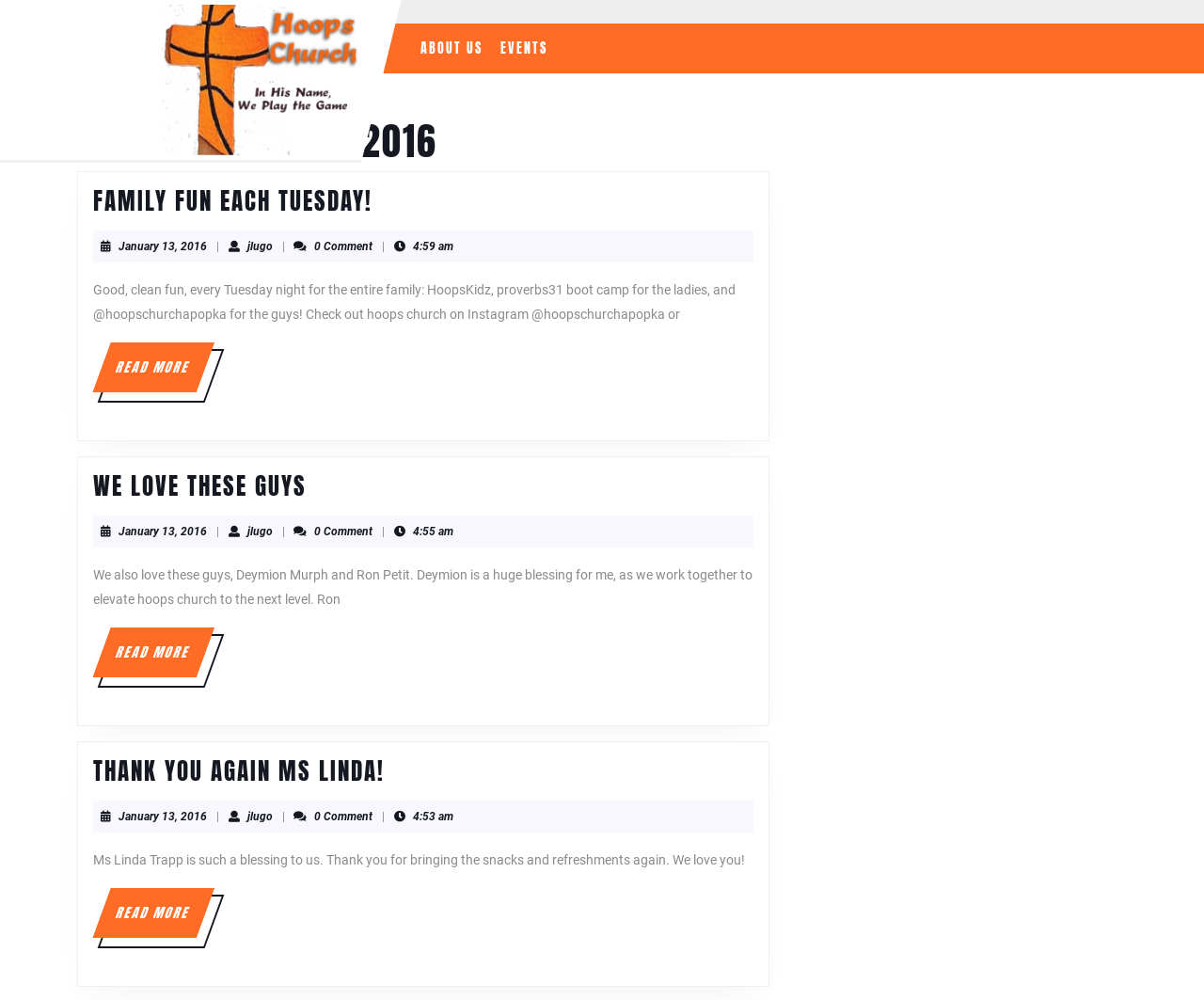Identify the bounding box coordinates for the element you need to click to achieve the following task: "Click on EVENTS". Provide the bounding box coordinates as four float numbers between 0 and 1, in the form [left, top, right, bottom].

[0.409, 0.031, 0.461, 0.066]